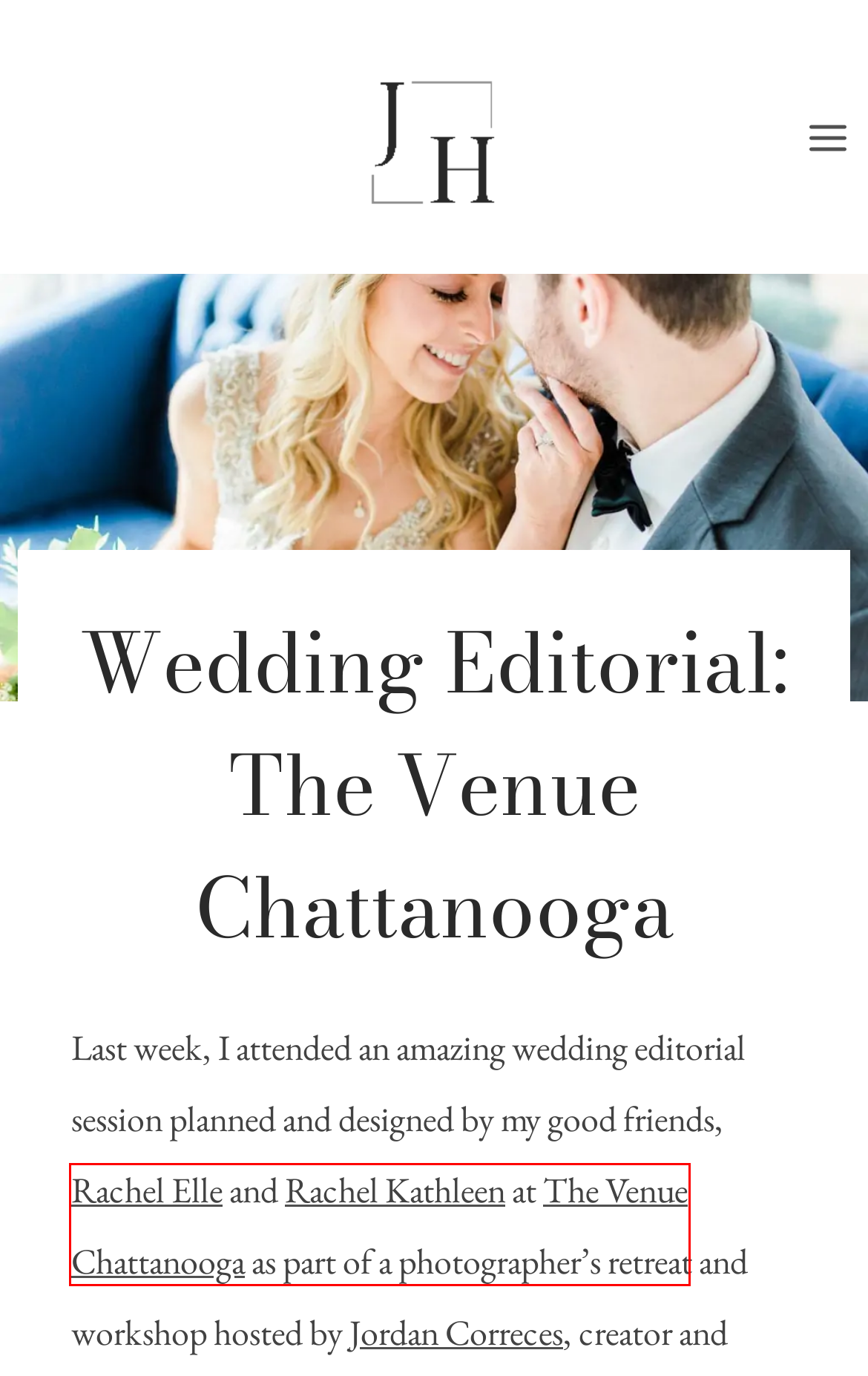You are provided with a screenshot of a webpage highlighting a UI element with a red bounding box. Choose the most suitable webpage description that matches the new page after clicking the element in the bounding box. Here are the candidates:
A. 10 Best Places To Propose In Chicago
B. May Flowers | About
C. Contact Joshua Harrison Photography
D. How To Dress For Engagement Photos
E. Joshua Harrison: Chicago Fine Art Wedding Photographer
F. 10 Best Tips To Personalize Your Engagement Photos
G. Blog
H. The Venue Chattanooga - Indoor/Outdoor Wedding Venue

H